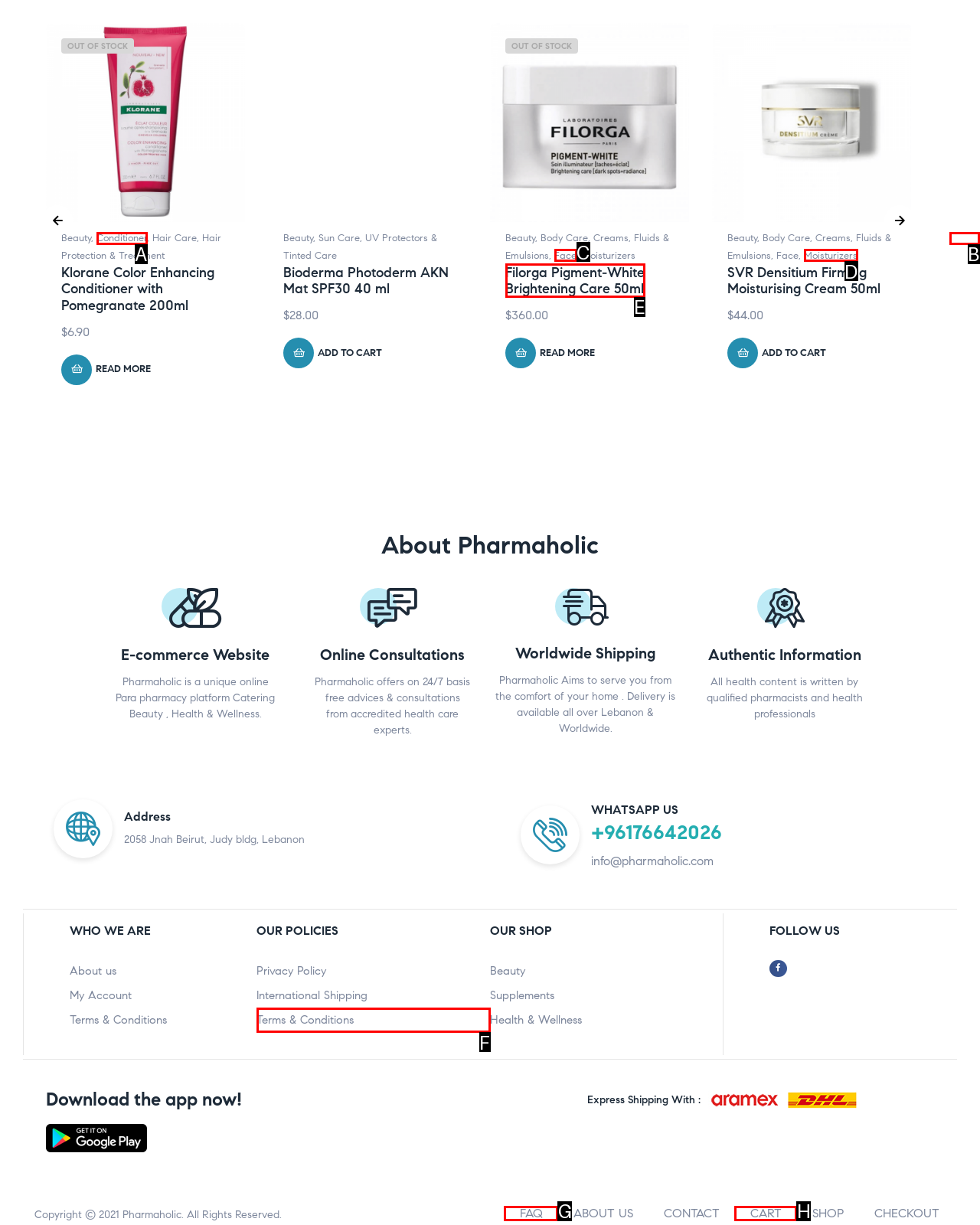Tell me which element should be clicked to achieve the following objective: Open the search
Reply with the letter of the correct option from the displayed choices.

None